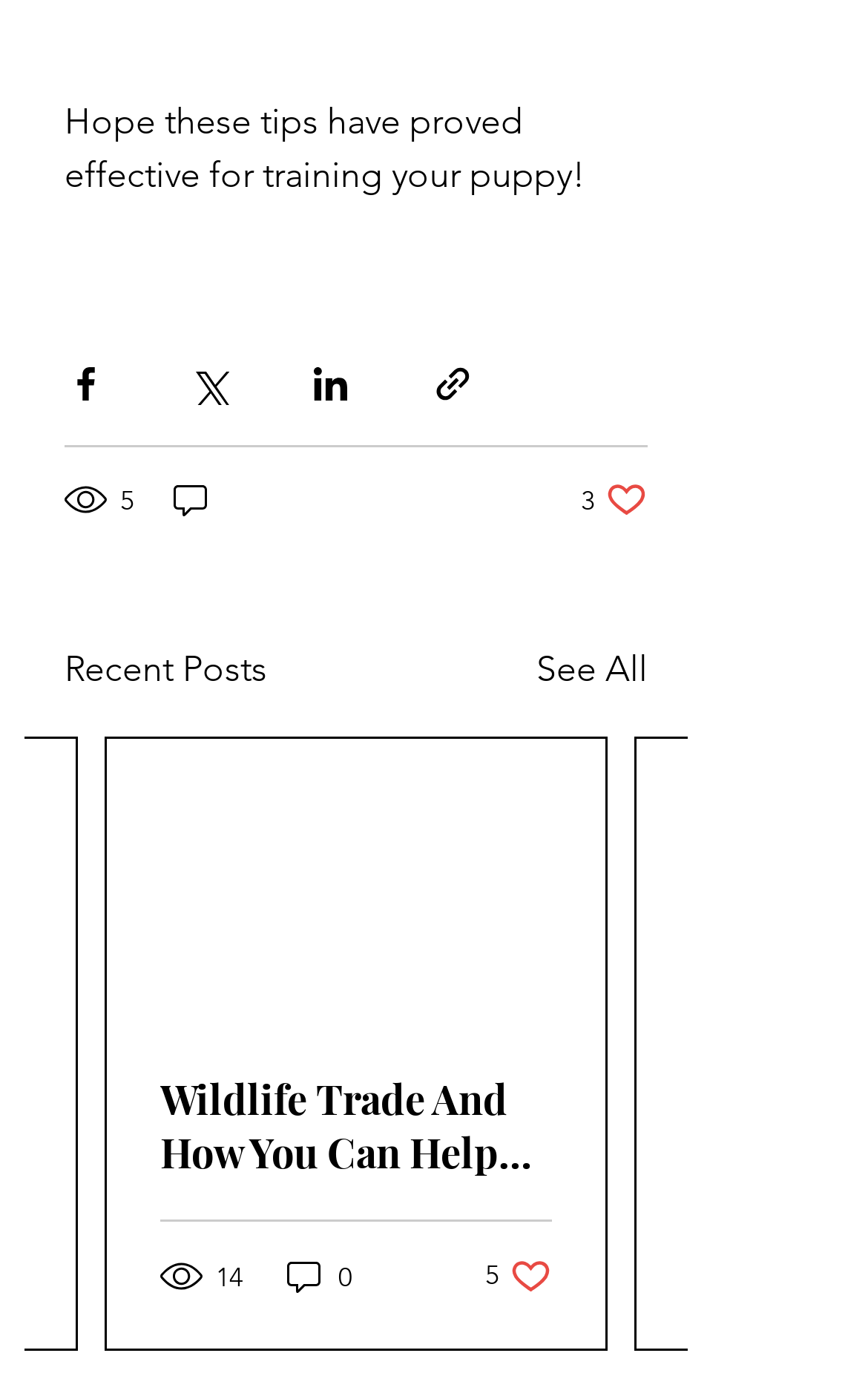Based on the provided description, "aria-label="Share via LinkedIn"", find the bounding box of the corresponding UI element in the screenshot.

[0.356, 0.26, 0.405, 0.29]